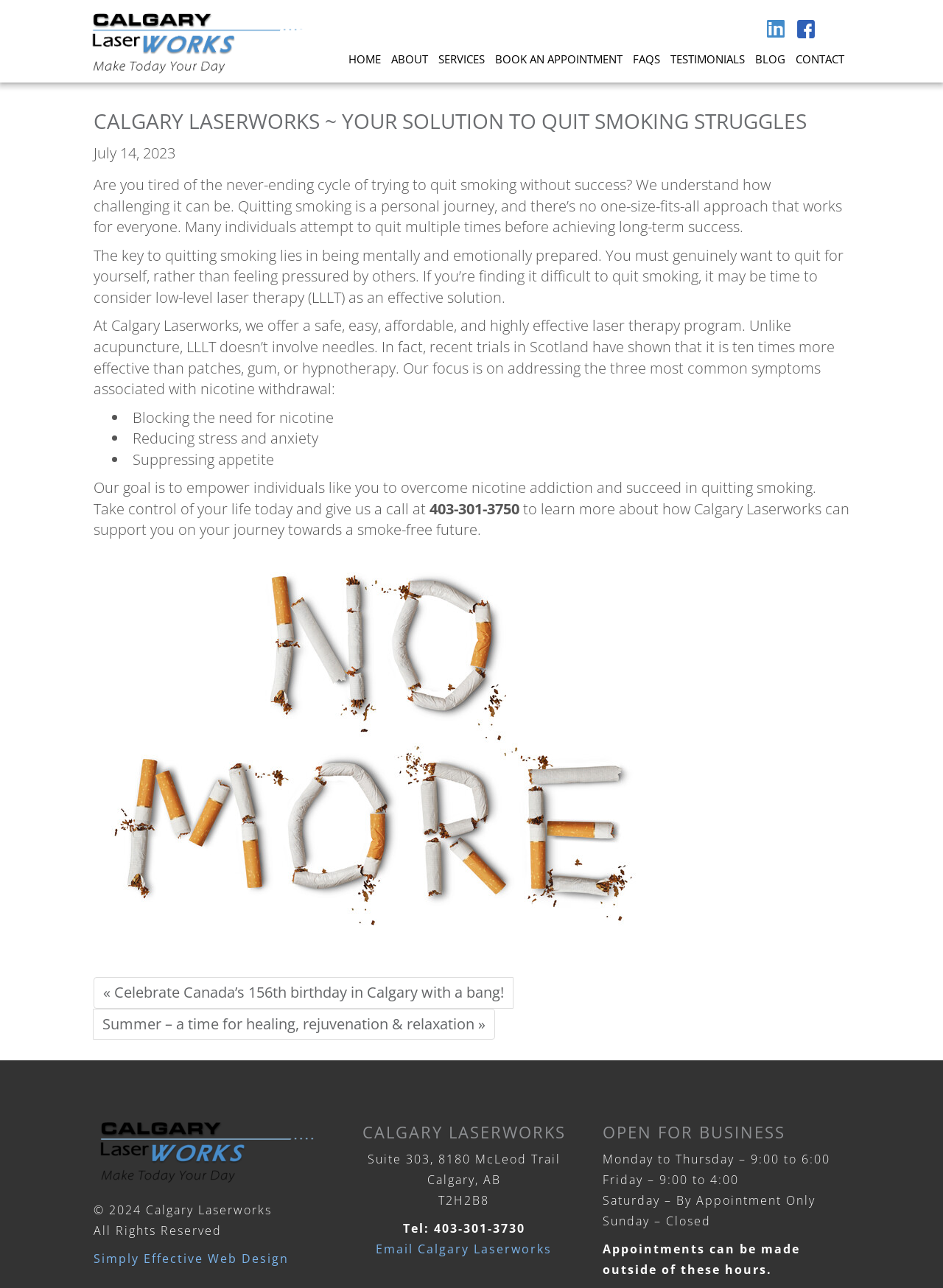Please identify the bounding box coordinates for the region that you need to click to follow this instruction: "Book an appointment".

[0.522, 0.029, 0.663, 0.054]